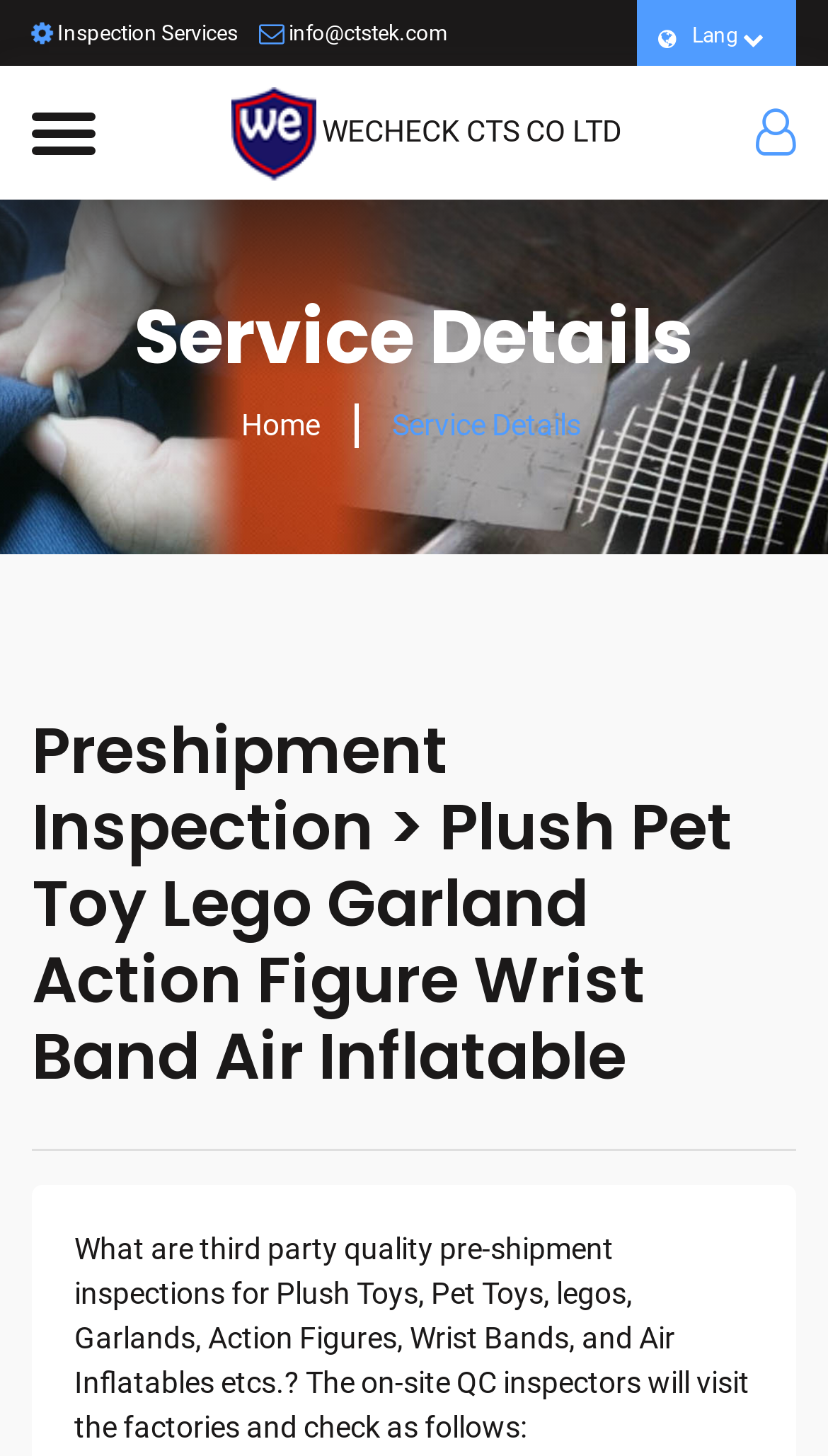What is the language of the webpage?
Using the image as a reference, answer with just one word or a short phrase.

English